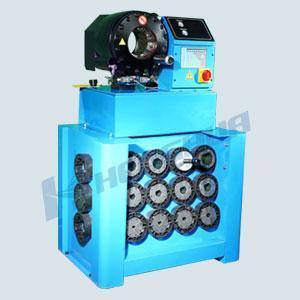Explain in detail what you see in the image.

The image features a hydraulic hose crimping machine, designed for efficient and precise crimping of various hoses. Its robust and compact design includes a distinct blue body, equipped with a top-mounted control panel showcasing an electronic screen, adjustment buttons, and a key for operational control. The machine's head, prominent in the image, is designed to hold and compress hoses securely, ensuring consistent crimping pressure.

At the bottom, a series of round dies are neatly organized and stored, allowing for quick changes to accommodate different hose sizes. This versatility is crucial for professionals working in industries that require reliable hose fittings. The machine is an ideal choice for businesses looking to enhance their production capabilities, offering advanced technology for high-quality results in hose assembly. 